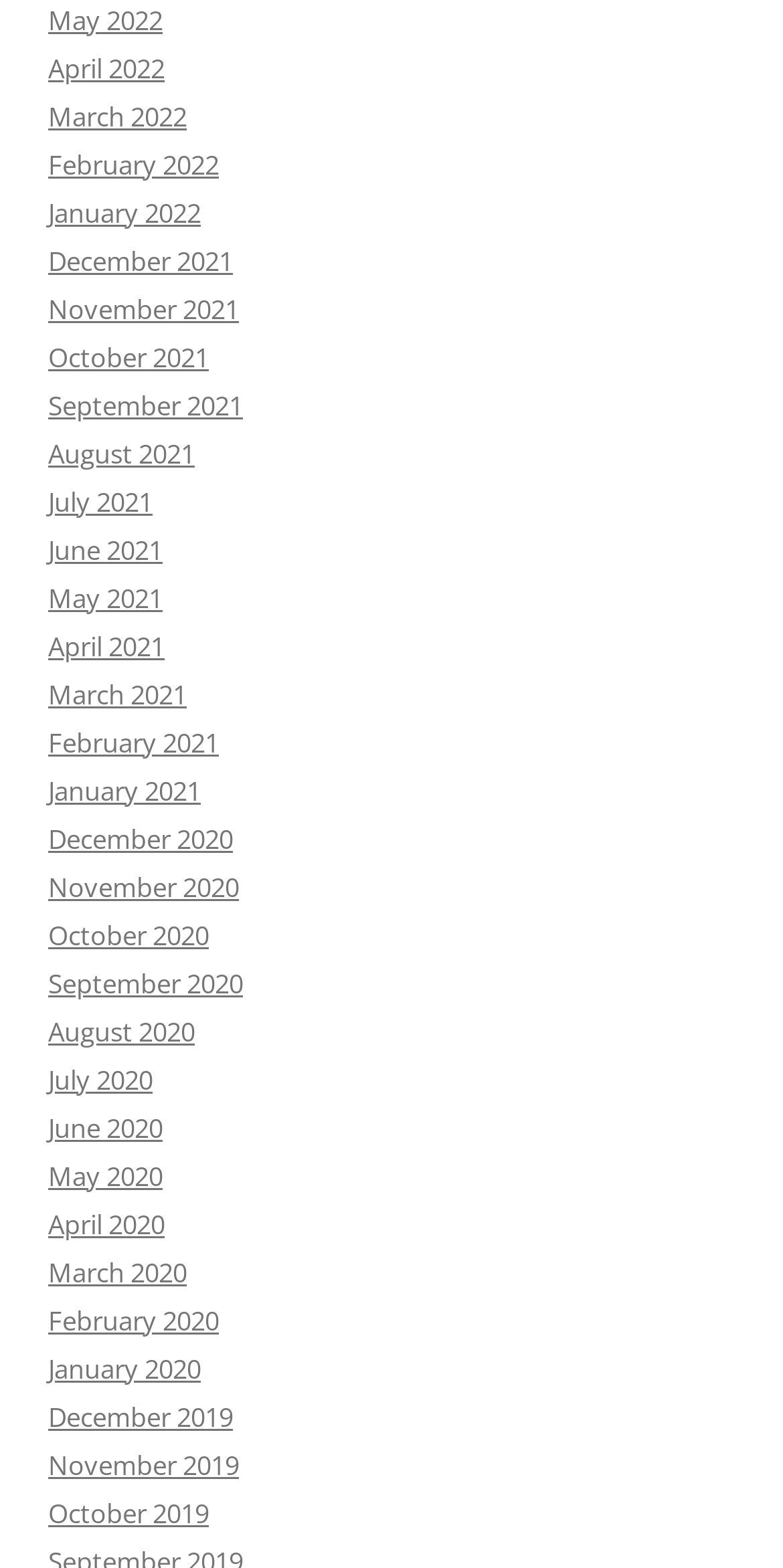Provide the bounding box for the UI element matching this description: "June 2020".

[0.062, 0.707, 0.208, 0.73]